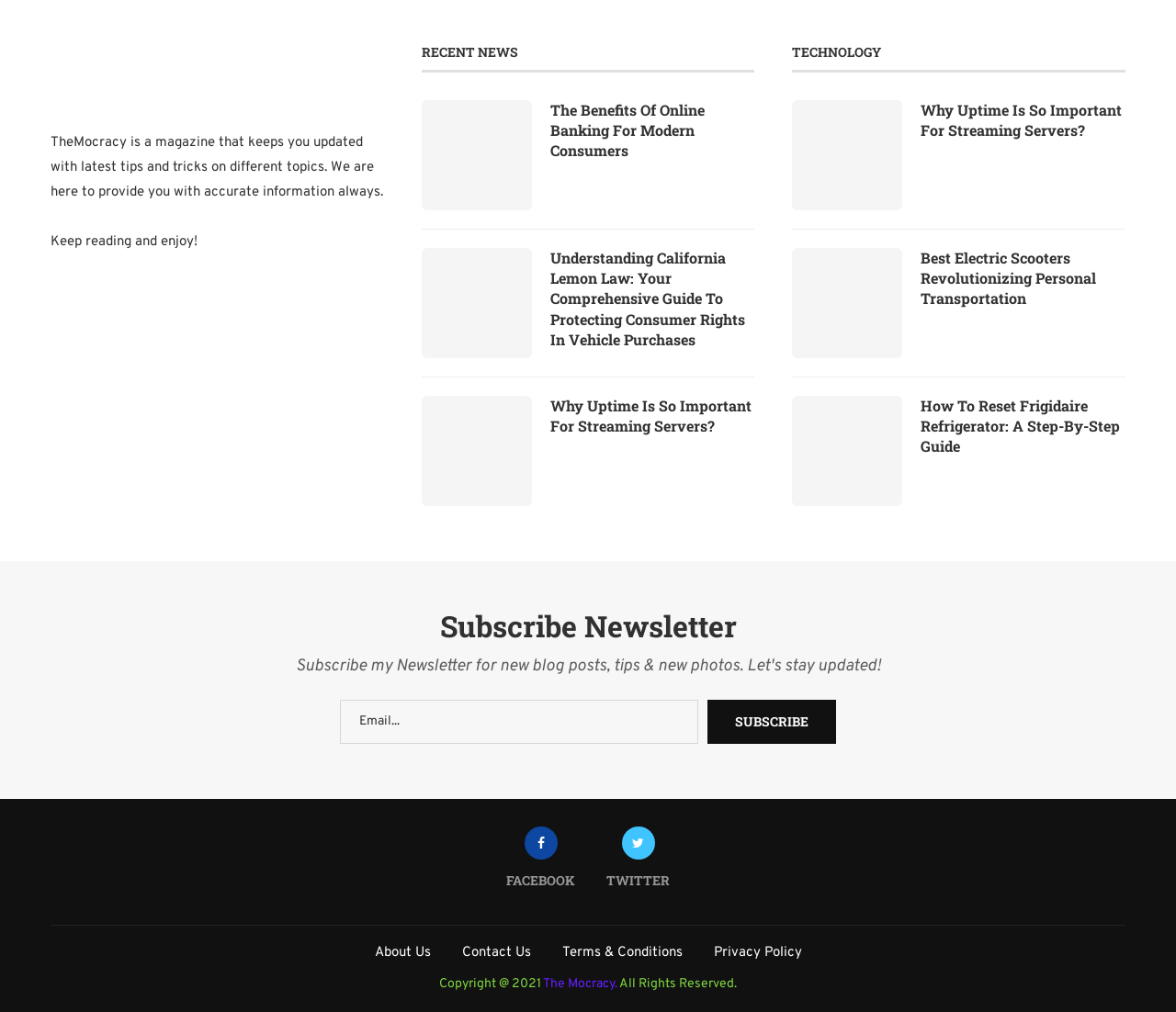Please identify the coordinates of the bounding box that should be clicked to fulfill this instruction: "Click on the link to read about the benefits of online banking for modern consumers".

[0.358, 0.099, 0.452, 0.208]